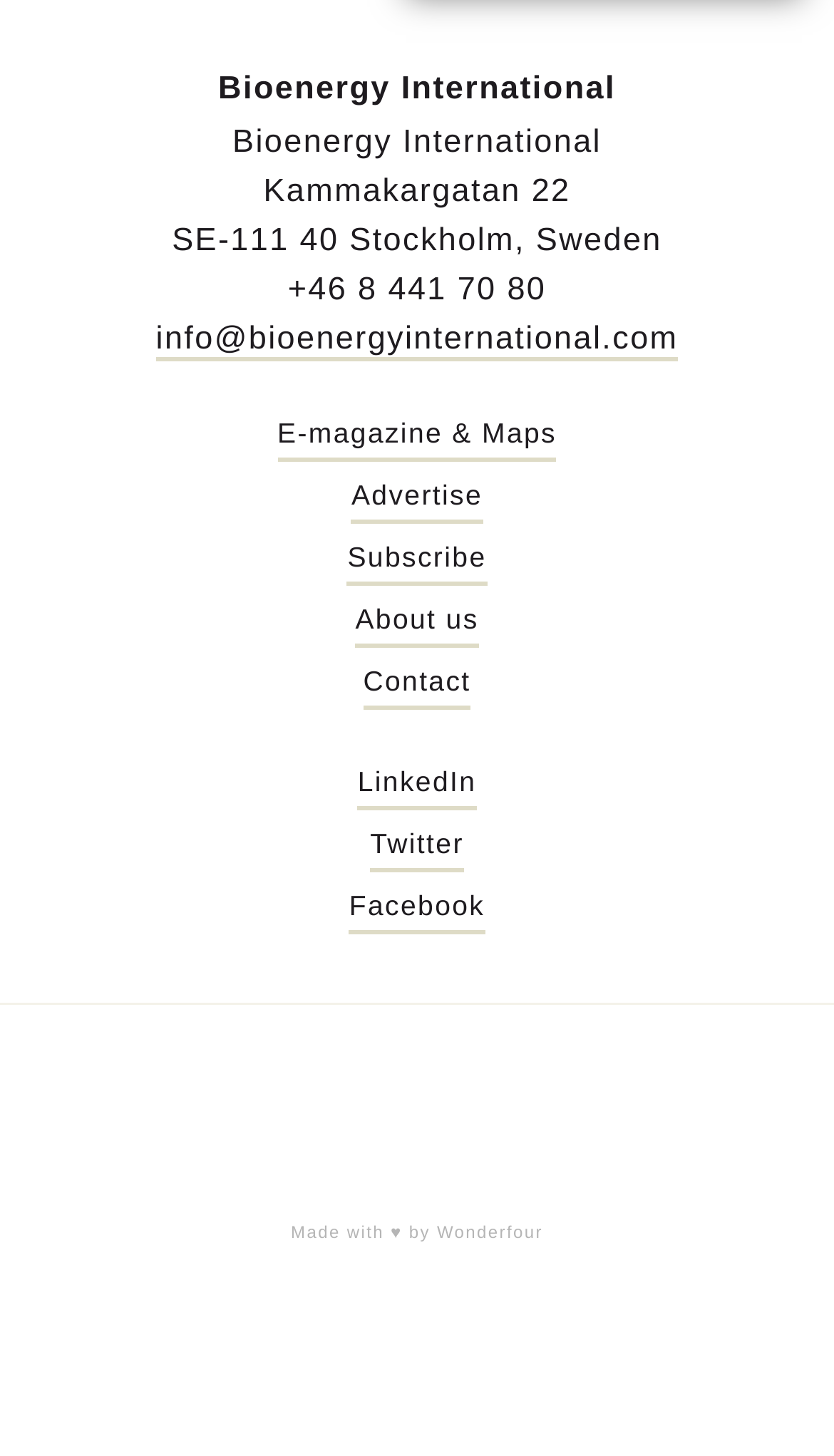Please locate the bounding box coordinates for the element that should be clicked to achieve the following instruction: "Follow Bioenergy International on LinkedIn". Ensure the coordinates are given as four float numbers between 0 and 1, i.e., [left, top, right, bottom].

[0.429, 0.525, 0.571, 0.556]